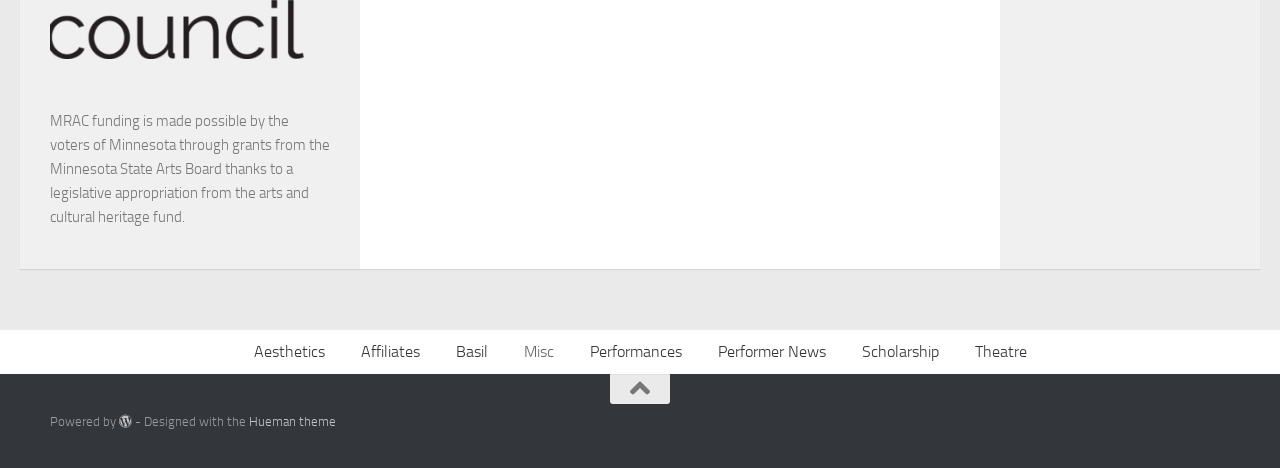Based on the element description: "Aesthetics", identify the bounding box coordinates for this UI element. The coordinates must be four float numbers between 0 and 1, listed as [left, top, right, bottom].

[0.184, 0.706, 0.268, 0.8]